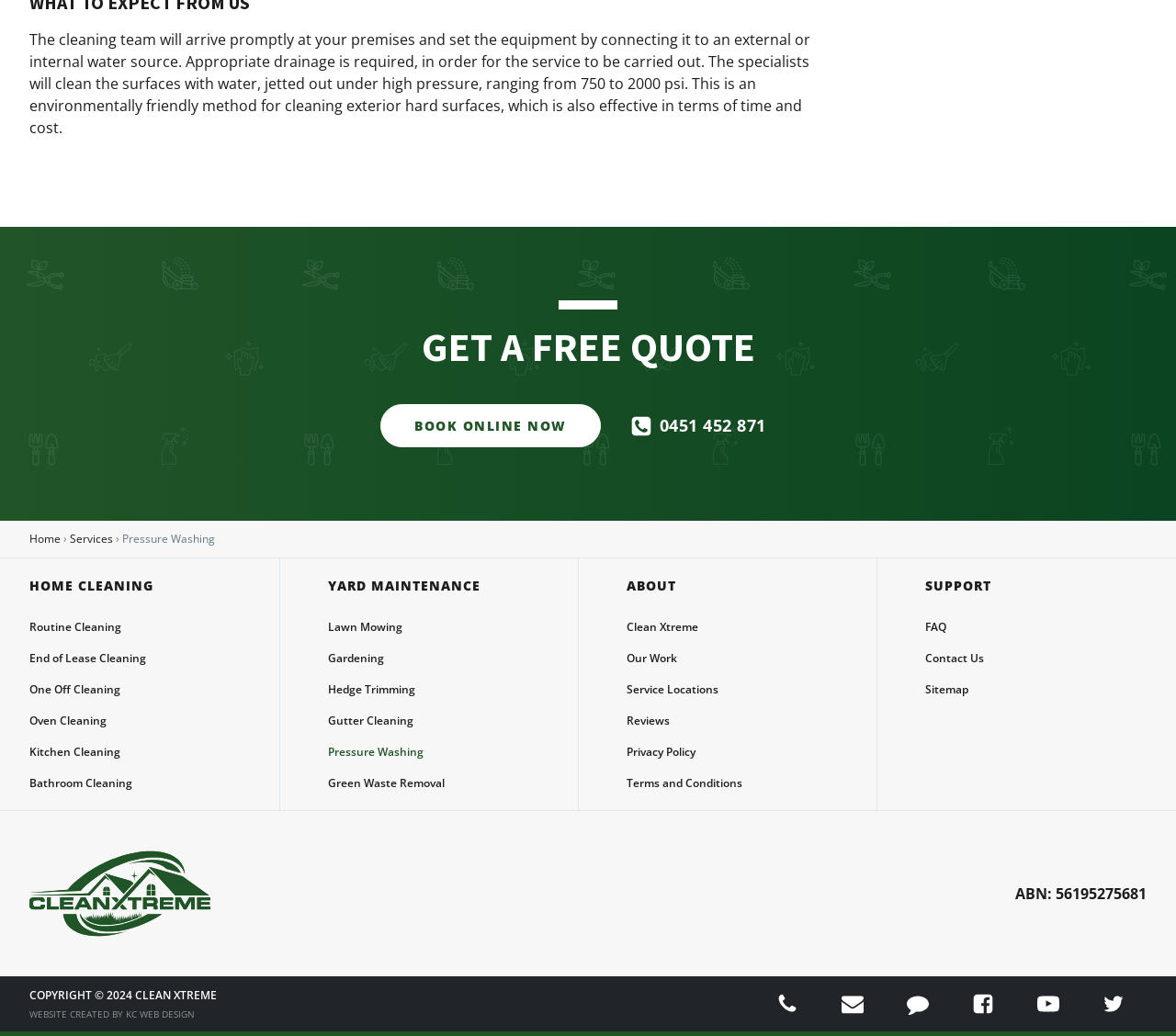Could you provide the bounding box coordinates for the portion of the screen to click to complete this instruction: "Call the phone number"?

[0.511, 0.399, 0.676, 0.423]